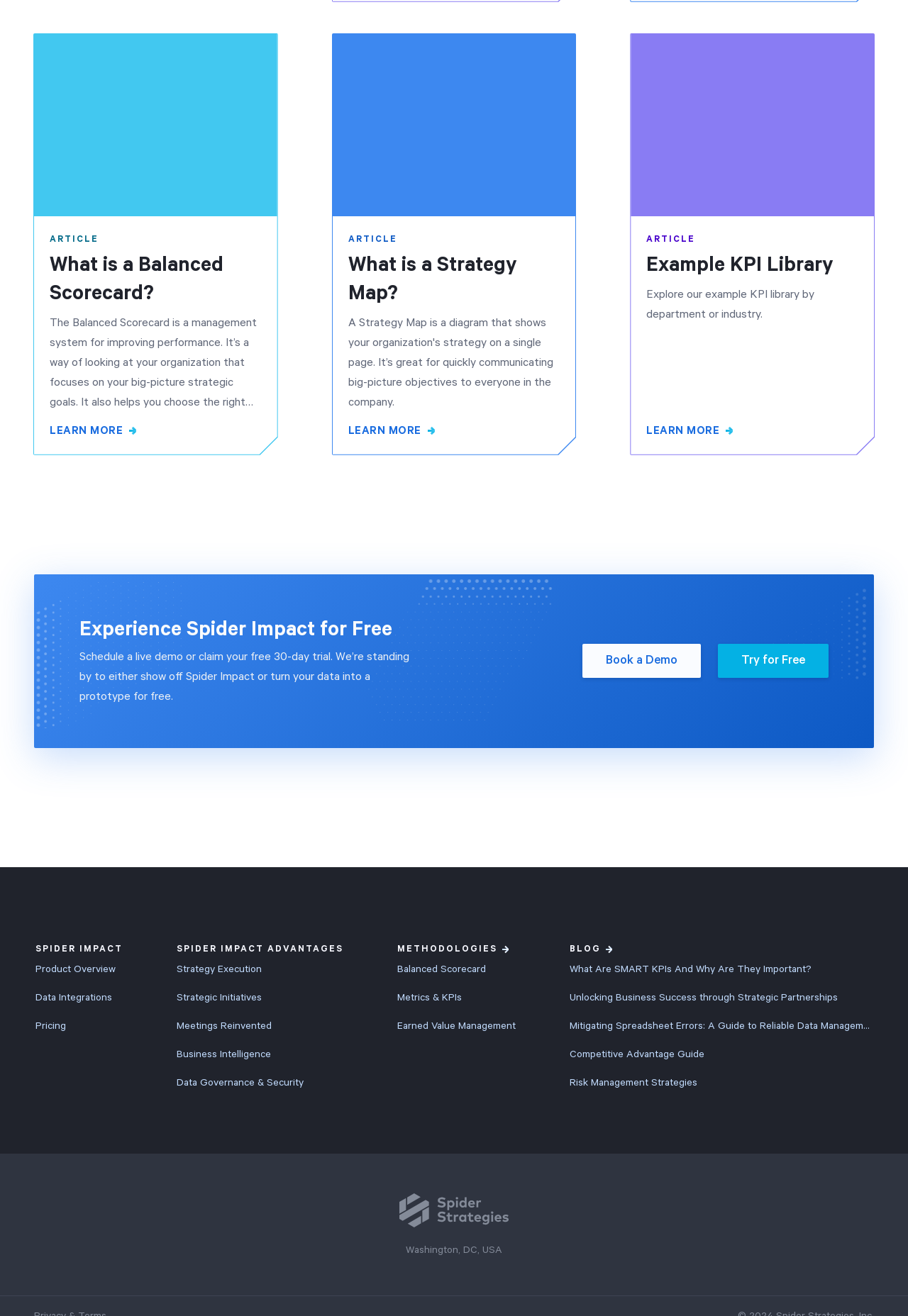Determine the bounding box for the UI element as described: "Data Integrations". The coordinates should be represented as four float numbers between 0 and 1, formatted as [left, top, right, bottom].

[0.039, 0.751, 0.123, 0.764]